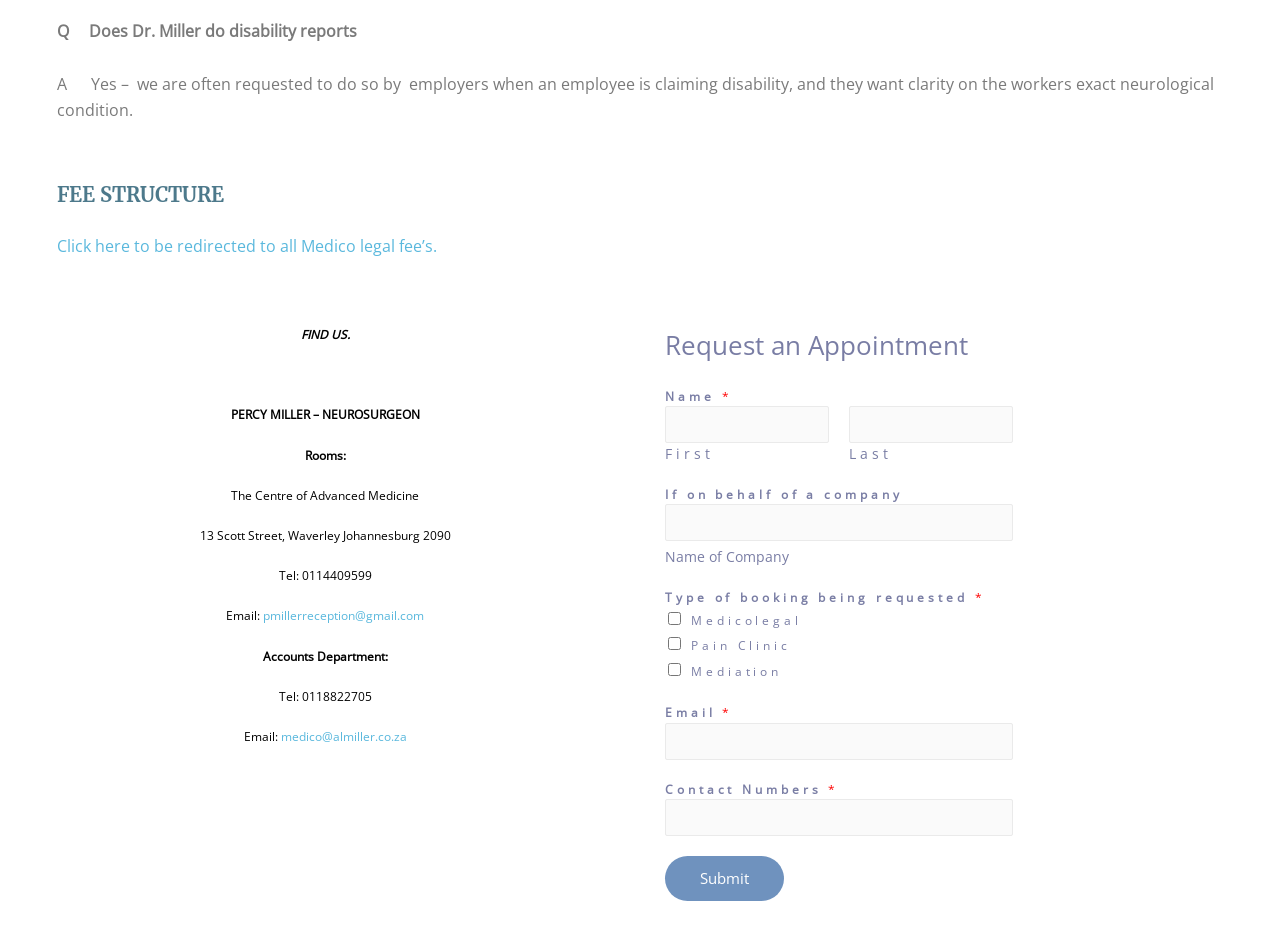Answer the following in one word or a short phrase: 
What is the purpose of the 'Request an Appointment' form?

To request an appointment